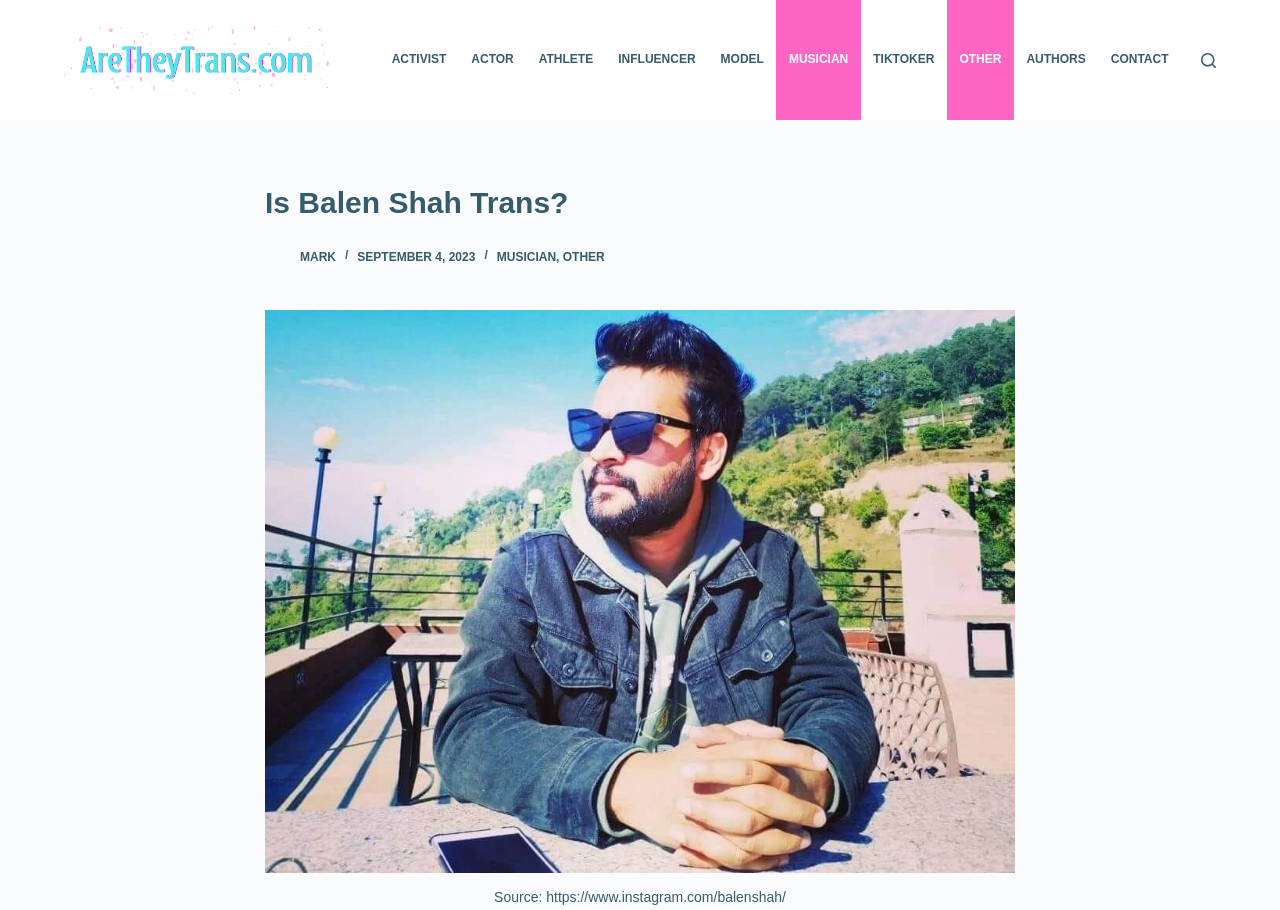Summarize the webpage comprehensively, mentioning all visible components.

The webpage is about Balen Shah, a Nepalese rapper and structural engineer, and it appears to be a celebrity information page. At the top left corner, there is a link to skip to the content, followed by the website's logo, "AreTheyTrans.com", which is an image with a link. 

To the right of the logo, there is a horizontal navigation menu with 10 menu items, including "ACTIVIST", "ACTOR", "ATHLETE", and so on, stretching across the top of the page. 

Below the navigation menu, there is a button to open a search form at the top right corner. 

The main content of the page is divided into two sections. The top section has a heading "Is Balen Shah Trans?" and includes several links, such as "Mark" and "MUSICIAN", as well as a timestamp "SEPTEMBER 4, 2023". There is also an image of a mark or a logo.

The bottom section of the main content features a large image, presumably of Balen Shah, which takes up most of the page. Below the image, there is a figcaption with a source link to Balen Shah's Instagram page.